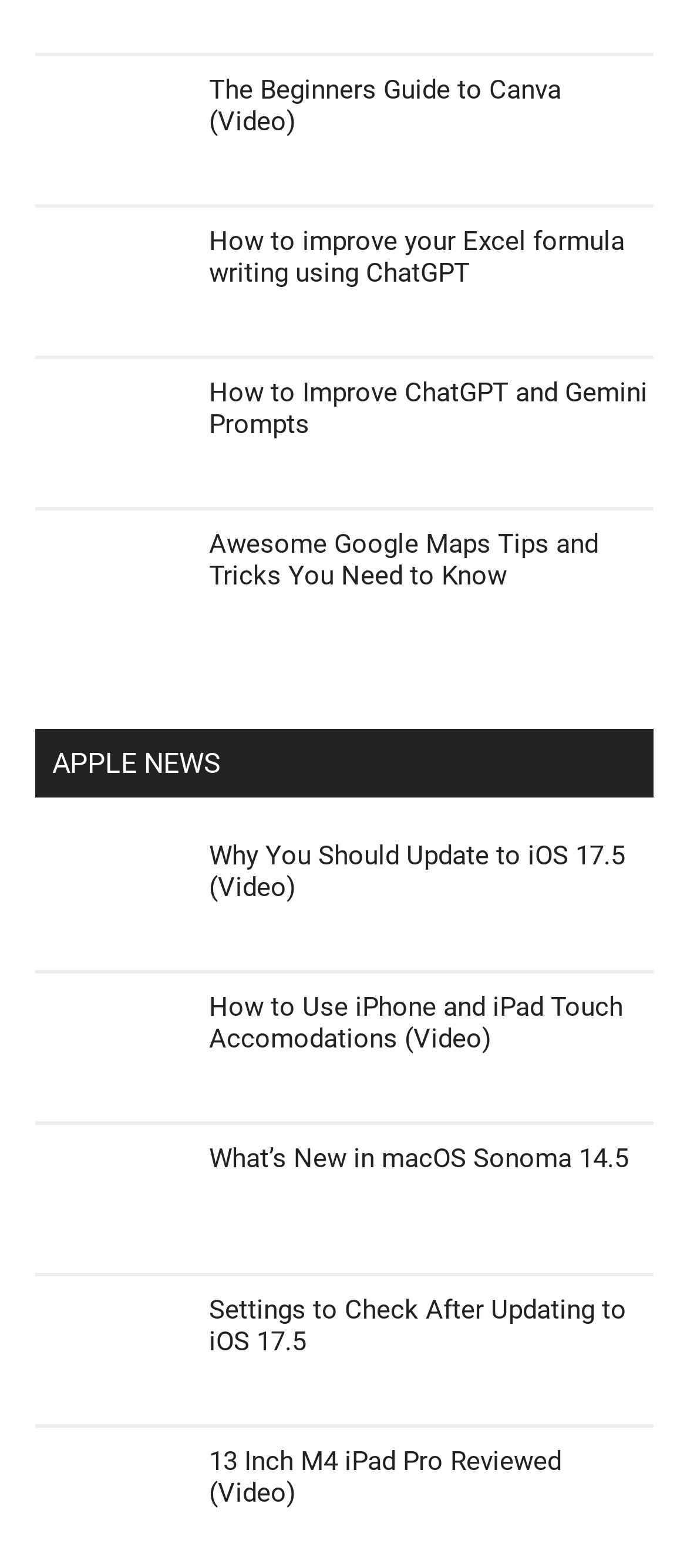Locate the bounding box coordinates of the element I should click to achieve the following instruction: "Check the news about Apple".

[0.05, 0.438, 0.95, 0.482]